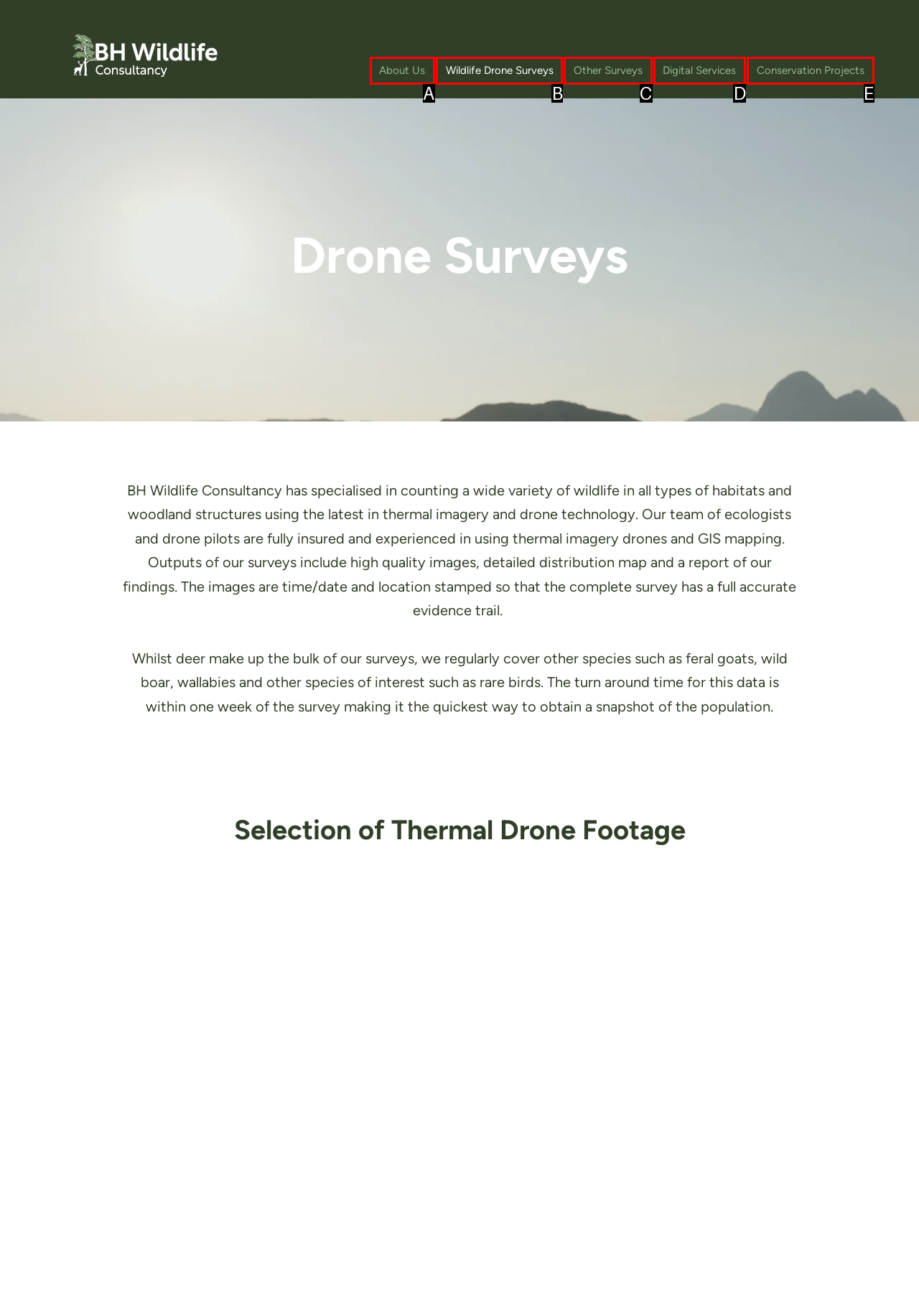Identify the letter that best matches this UI element description: Alrighty, Testing Blog 08/10/22
Answer with the letter from the given options.

None